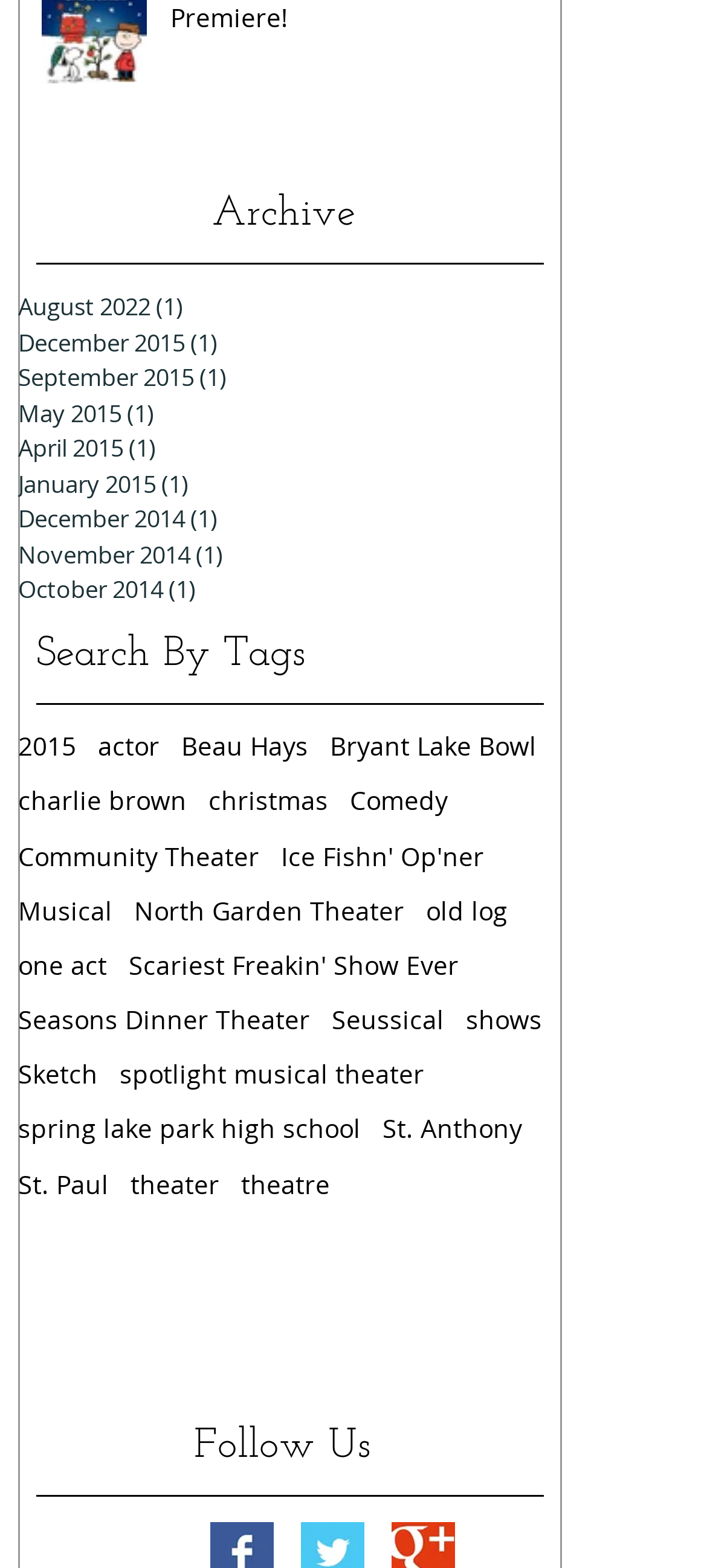Determine the bounding box coordinates for the UI element with the following description: "spring lake park high school". The coordinates should be four float numbers between 0 and 1, represented as [left, top, right, bottom].

[0.026, 0.71, 0.51, 0.731]